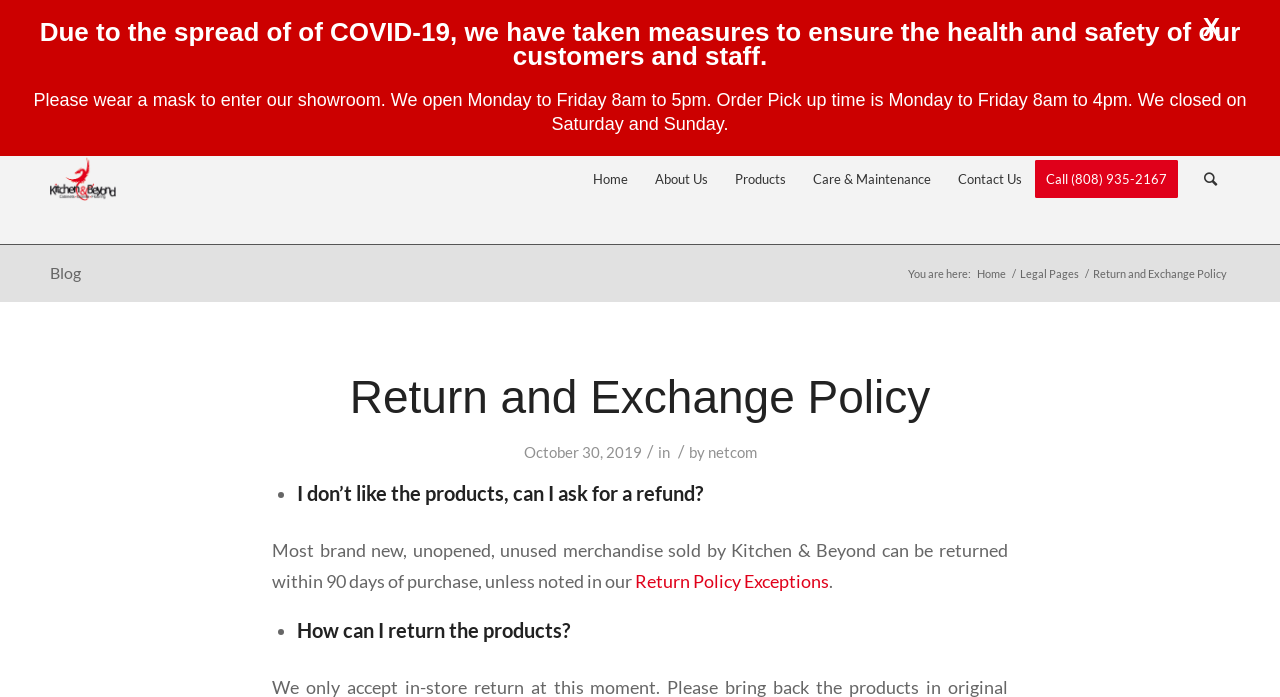Pinpoint the bounding box coordinates of the element that must be clicked to accomplish the following instruction: "Click the 'Return Policy Exceptions' link". The coordinates should be in the format of four float numbers between 0 and 1, i.e., [left, top, right, bottom].

[0.496, 0.818, 0.648, 0.85]